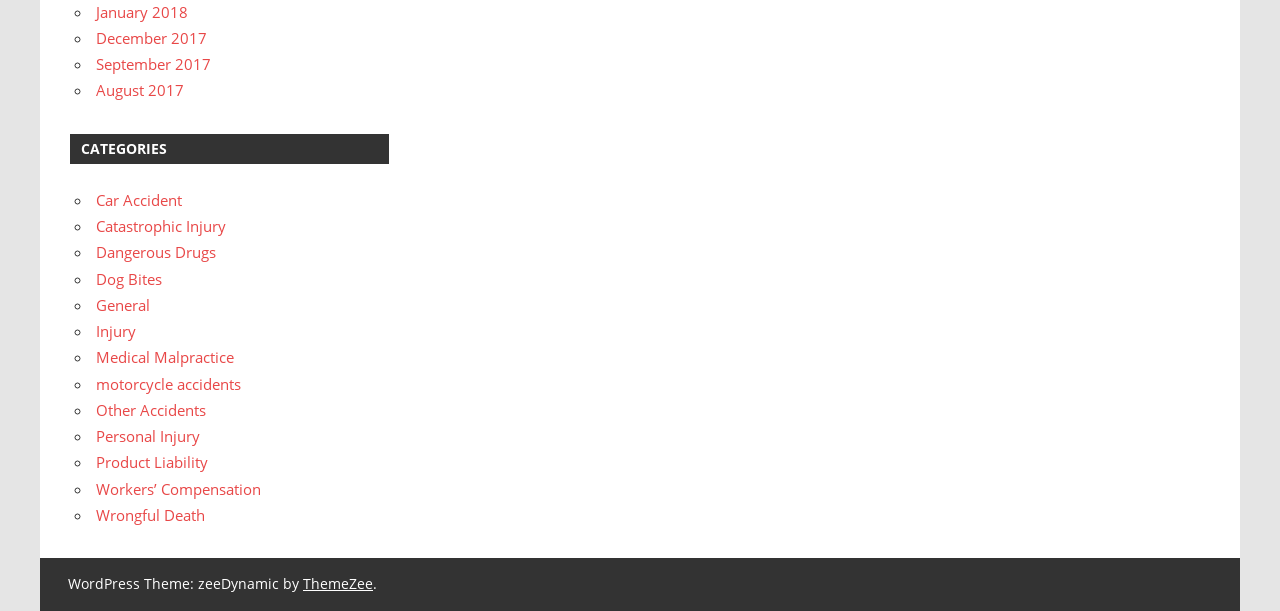Please determine the bounding box of the UI element that matches this description: Injury. The coordinates should be given as (top-left x, top-left y, bottom-right x, bottom-right y), with all values between 0 and 1.

[0.075, 0.526, 0.106, 0.558]